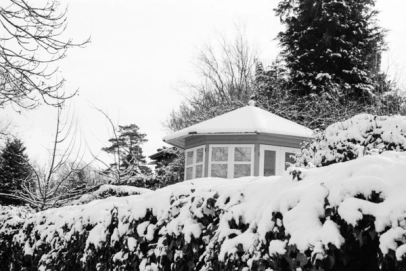What is the condition of the trees in the background?
Using the image as a reference, answer with just one word or a short phrase.

Bare branches